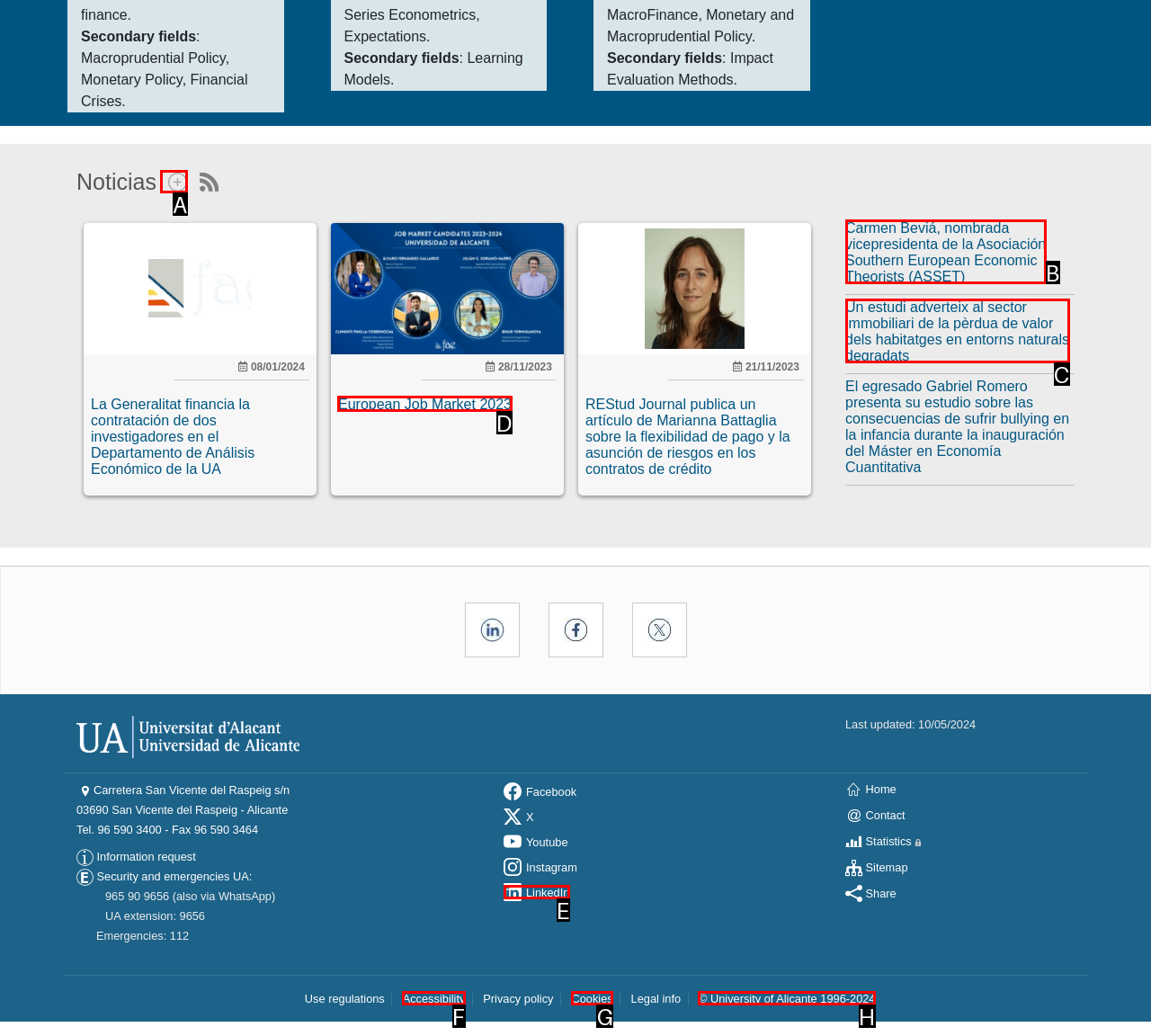Choose the HTML element that best fits the description: © University of Alicante 1996-2024. Answer with the option's letter directly.

H